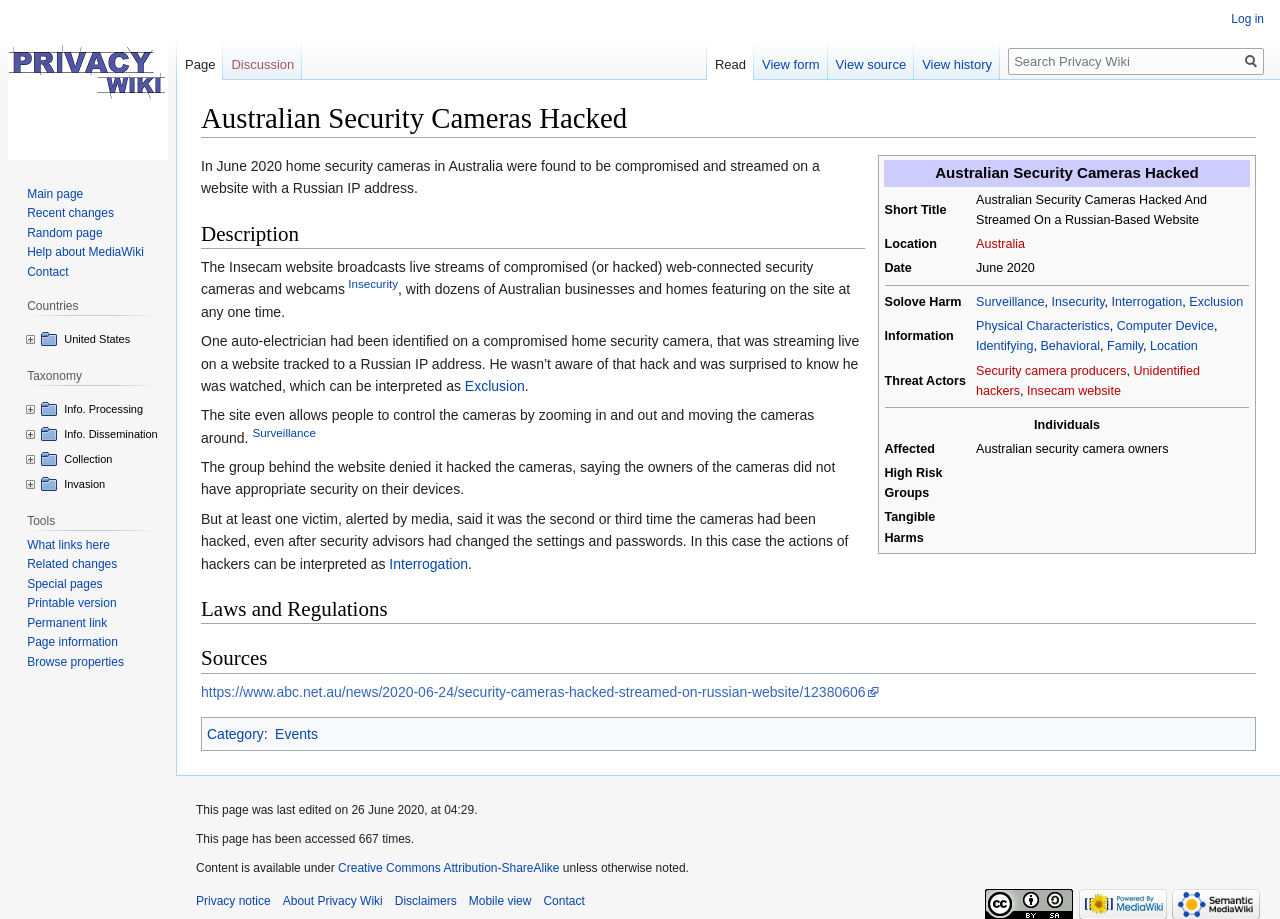Can you find the bounding box coordinates for the element to click on to achieve the instruction: "Read about Surveillance"?

[0.762, 0.321, 0.816, 0.336]